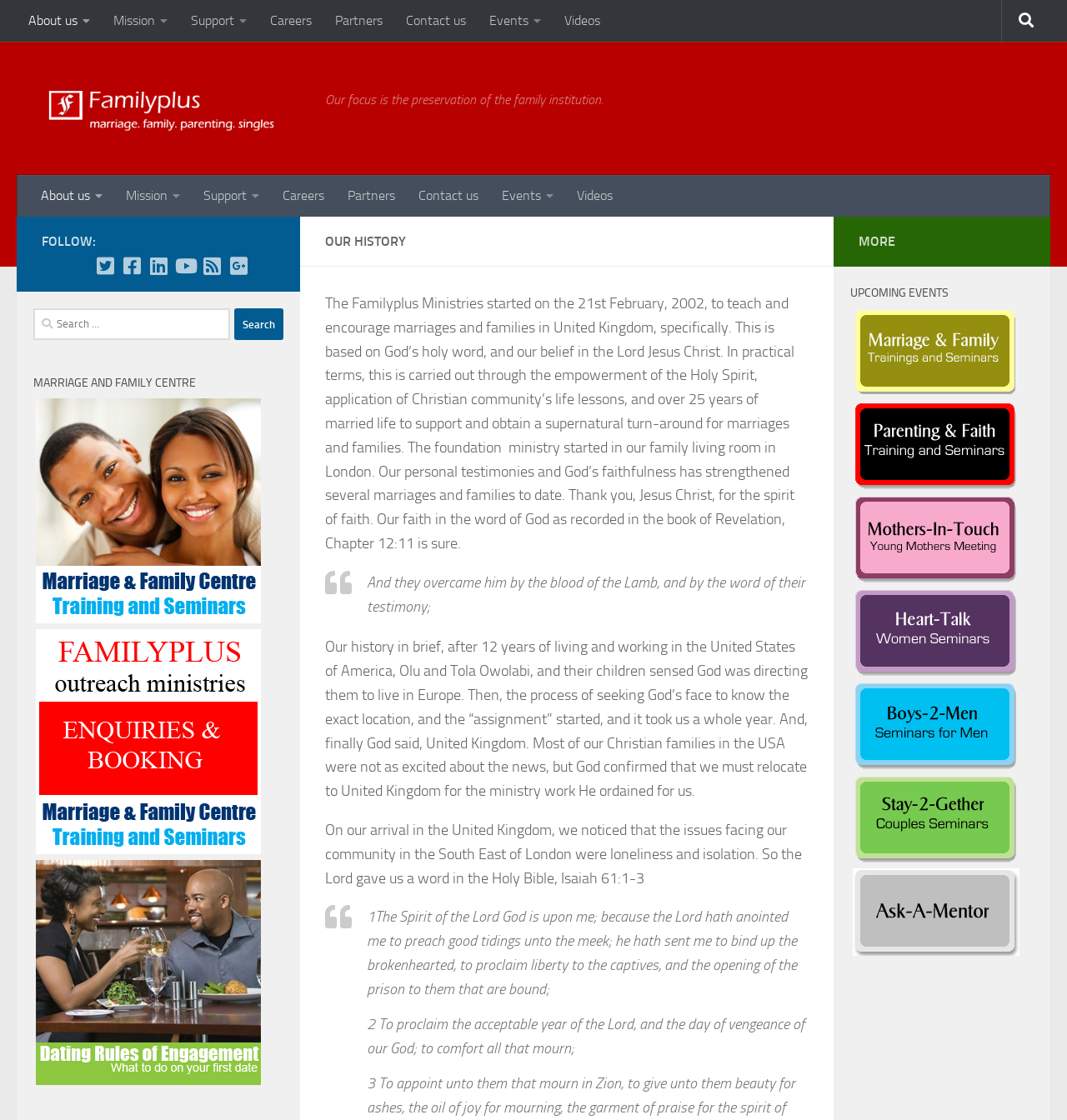What is the name of the ministry's founders?
Please provide a single word or phrase as the answer based on the screenshot.

Olu and Tola Owolabi